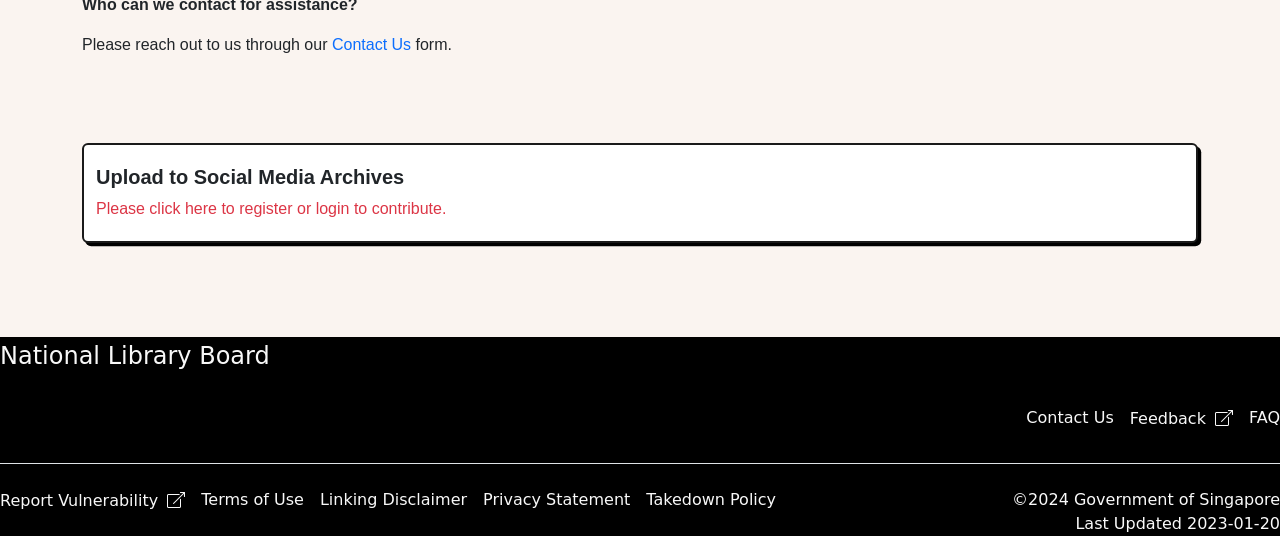Please determine the bounding box coordinates of the element's region to click in order to carry out the following instruction: "Click Feedback". The coordinates should be four float numbers between 0 and 1, i.e., [left, top, right, bottom].

[0.876, 0.758, 0.97, 0.805]